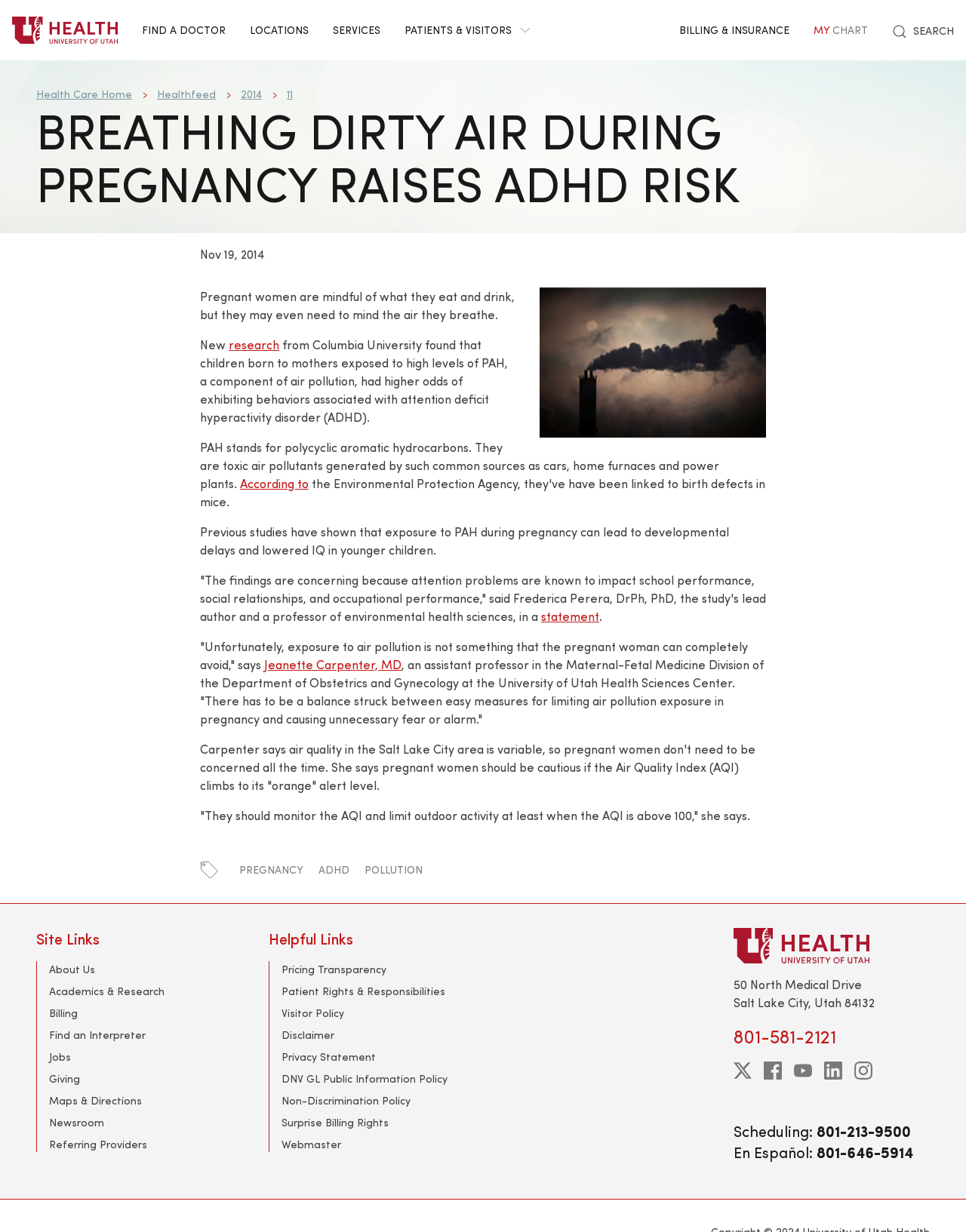Construct a comprehensive description capturing every detail on the webpage.

This webpage is about the University of Utah Health, specifically discussing the risks of air pollution during pregnancy and its potential link to ADHD. 

At the top of the page, there is a navigation menu with links to "FIND A DOCTOR", "LOCATIONS", "SERVICES", "PATIENTS & VISITORS", "BILLING & INSURANCE", and "MY CHART". Below this menu, there is a breadcrumb navigation with links to "Health Care Home", "Healthfeed", "2014", and "11". 

The main content of the page is an article with a heading "BREATHING DIRTY AIR DURING PREGNANCY RAISES ADHD RISK". The article is divided into several sections, with a time stamp "Nov 19, 2014" at the top. There is an image related to air pollution, and the text discusses the risks of air pollution during pregnancy, citing a study from Columbia University. The article quotes experts from the University of Utah Health Sciences Center, including Frederica Perera and Jeanette Carpenter, who discuss the importance of balancing measures to limit air pollution exposure during pregnancy with avoiding unnecessary fear or alarm.

To the right of the article, there are links to related topics, including "PREGNANCY", "ADHD", and "POLLUTION". 

At the bottom of the page, there are two sections: "Site Links" and "Helpful Links". The "Site Links" section includes links to "About Us", "Academics & Research", "Billing", and other university-related topics. The "Helpful Links" section includes links to "Pricing Transparency", "Patient Rights & Responsibilities", and other patient-related topics.

In the bottom right corner of the page, there is a University of Utah Health logo, along with the address, phone number, and social media links.